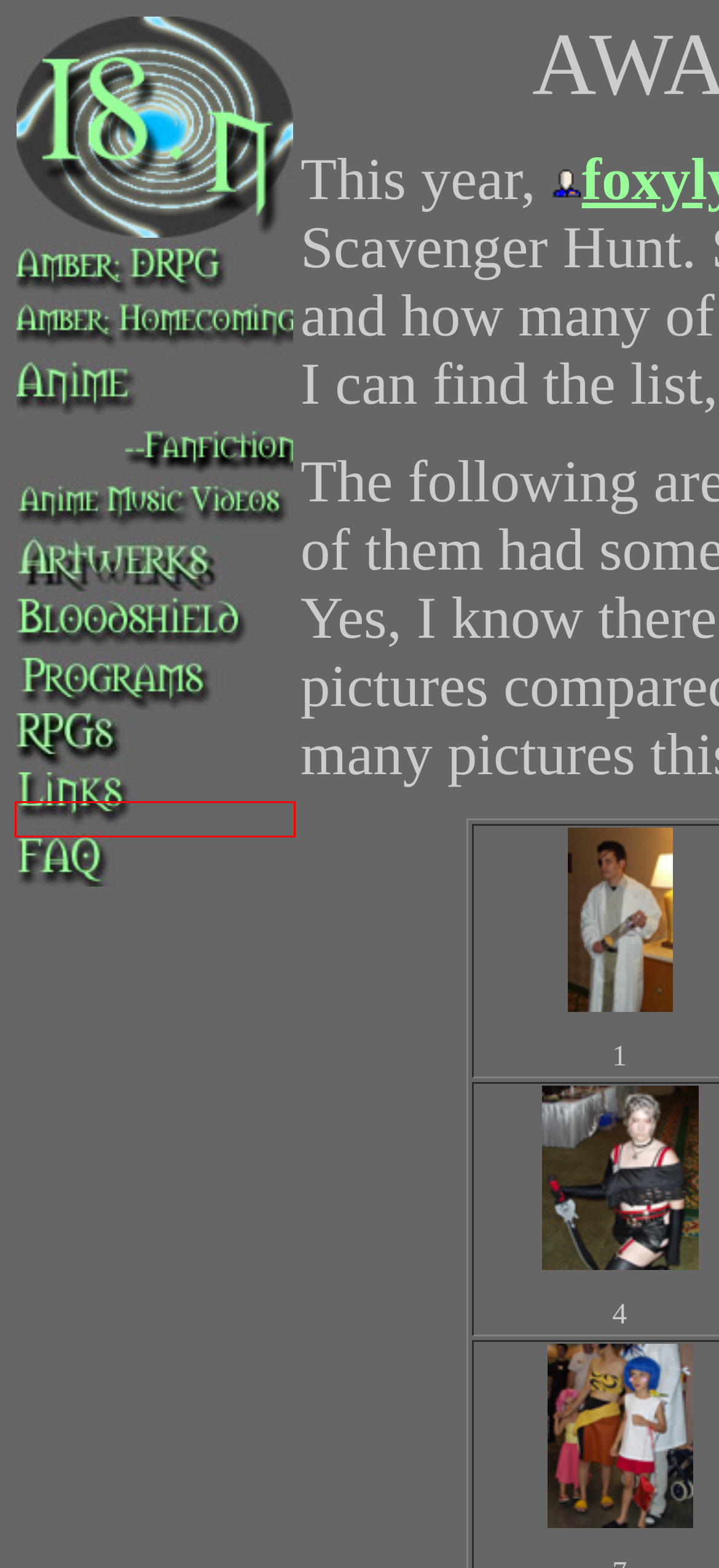Observe the provided screenshot of a webpage that has a red rectangle bounding box. Determine the webpage description that best matches the new webpage after clicking the element inside the red bounding box. Here are the candidates:
A. InfiniteShadow.net - Role Playing Games
B. InfiniteShadow.net - Amber: Homecoming
C. I n f i n i t e S h a d o w . n e t
D. foxylynn - Profile
E. InfiniteShadow.net - Anime Music Videos
F. InfiniteShadow.net - The Links Page
G. misatokatsuragi - Profile
H. InfiniteShadow.net - Bloodshield: The Comic

F